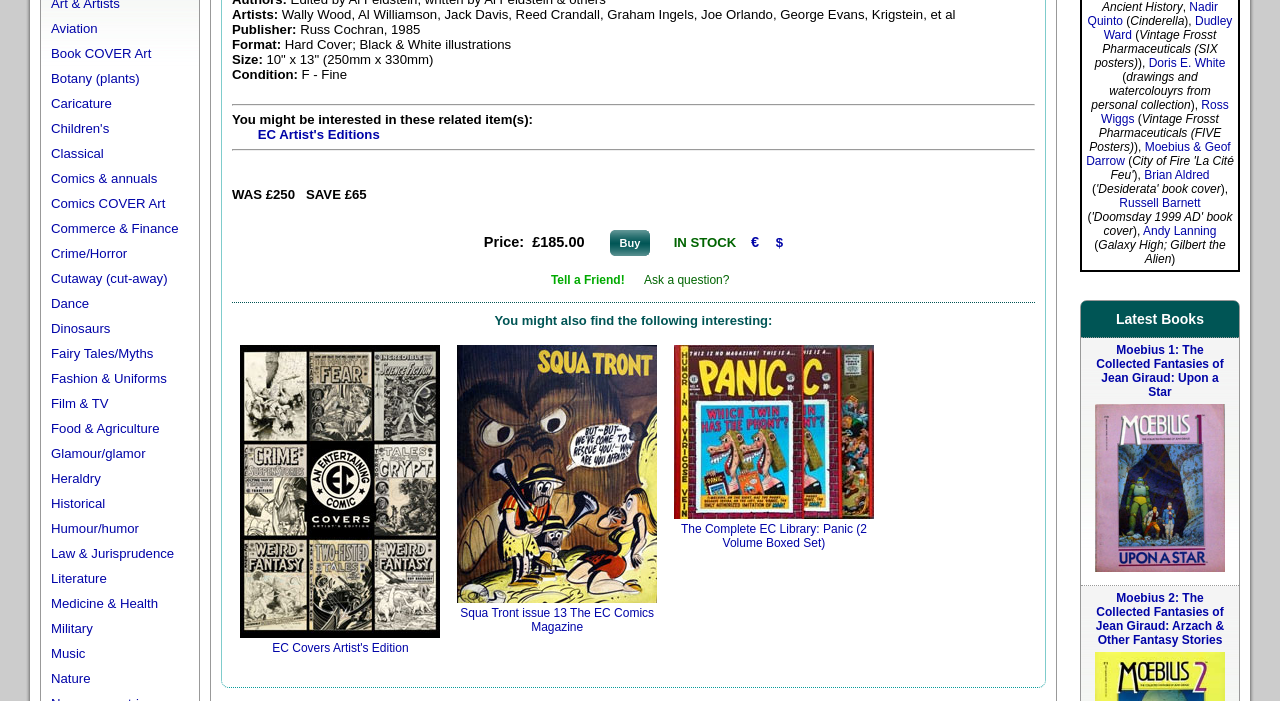Find the bounding box coordinates of the clickable element required to execute the following instruction: "Buy the item". Provide the coordinates as four float numbers between 0 and 1, i.e., [left, top, right, bottom].

[0.476, 0.329, 0.508, 0.366]